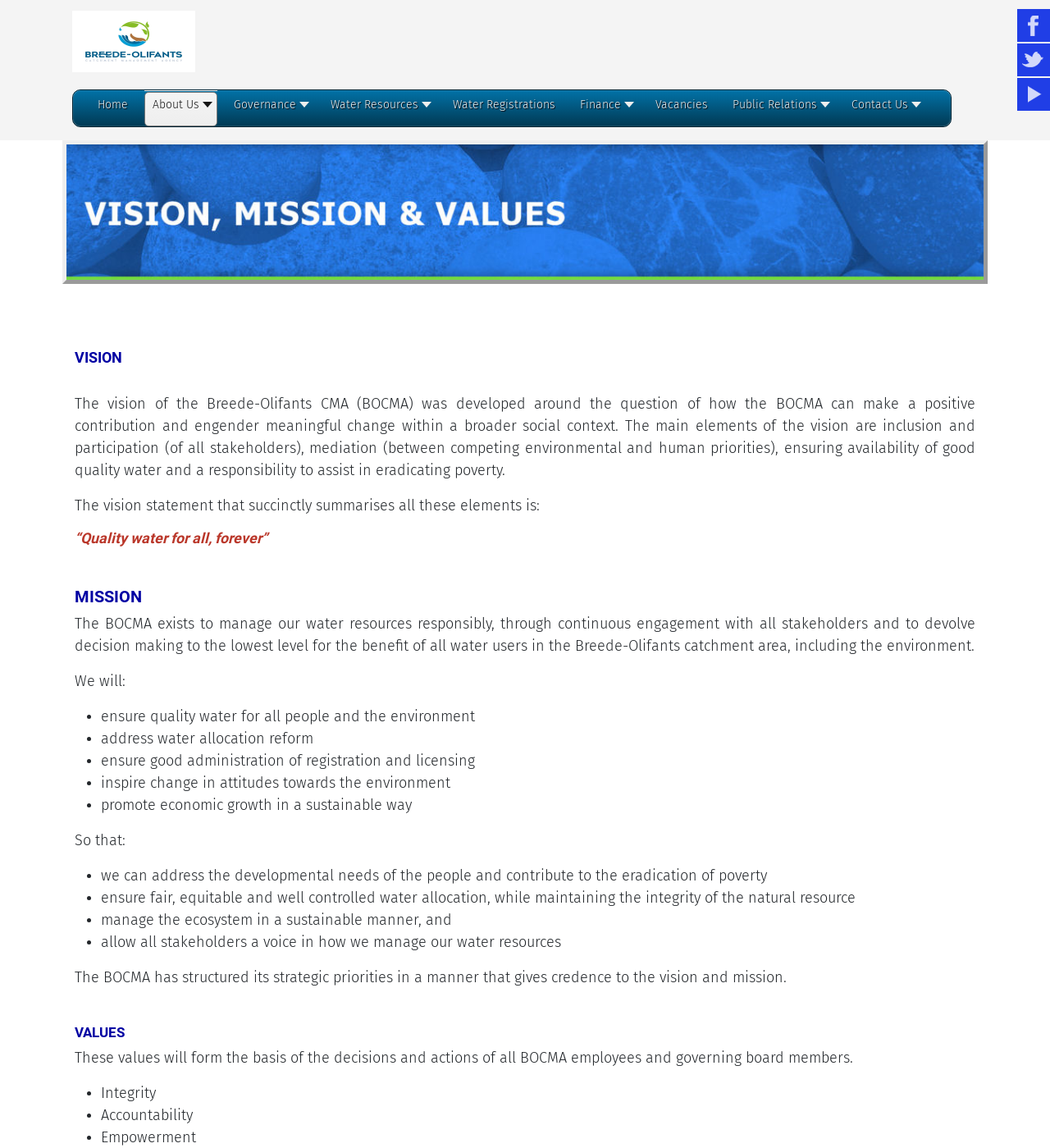Please locate the bounding box coordinates of the element that needs to be clicked to achieve the following instruction: "Visit the 'Forum' page". The coordinates should be four float numbers between 0 and 1, i.e., [left, top, right, bottom].

None